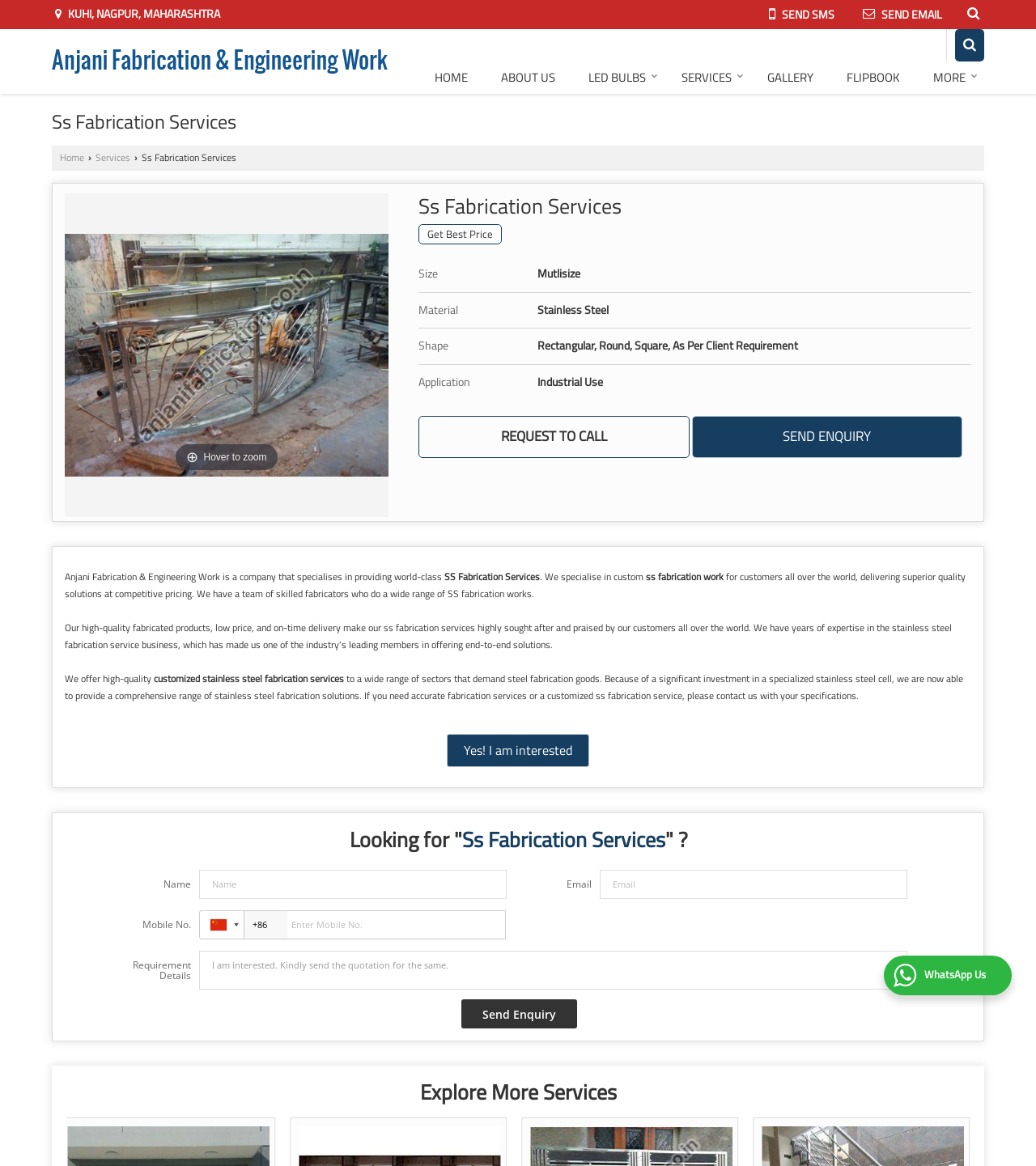Could you specify the bounding box coordinates for the clickable section to complete the following instruction: "Enter your name in the input field"?

[0.192, 0.746, 0.489, 0.771]